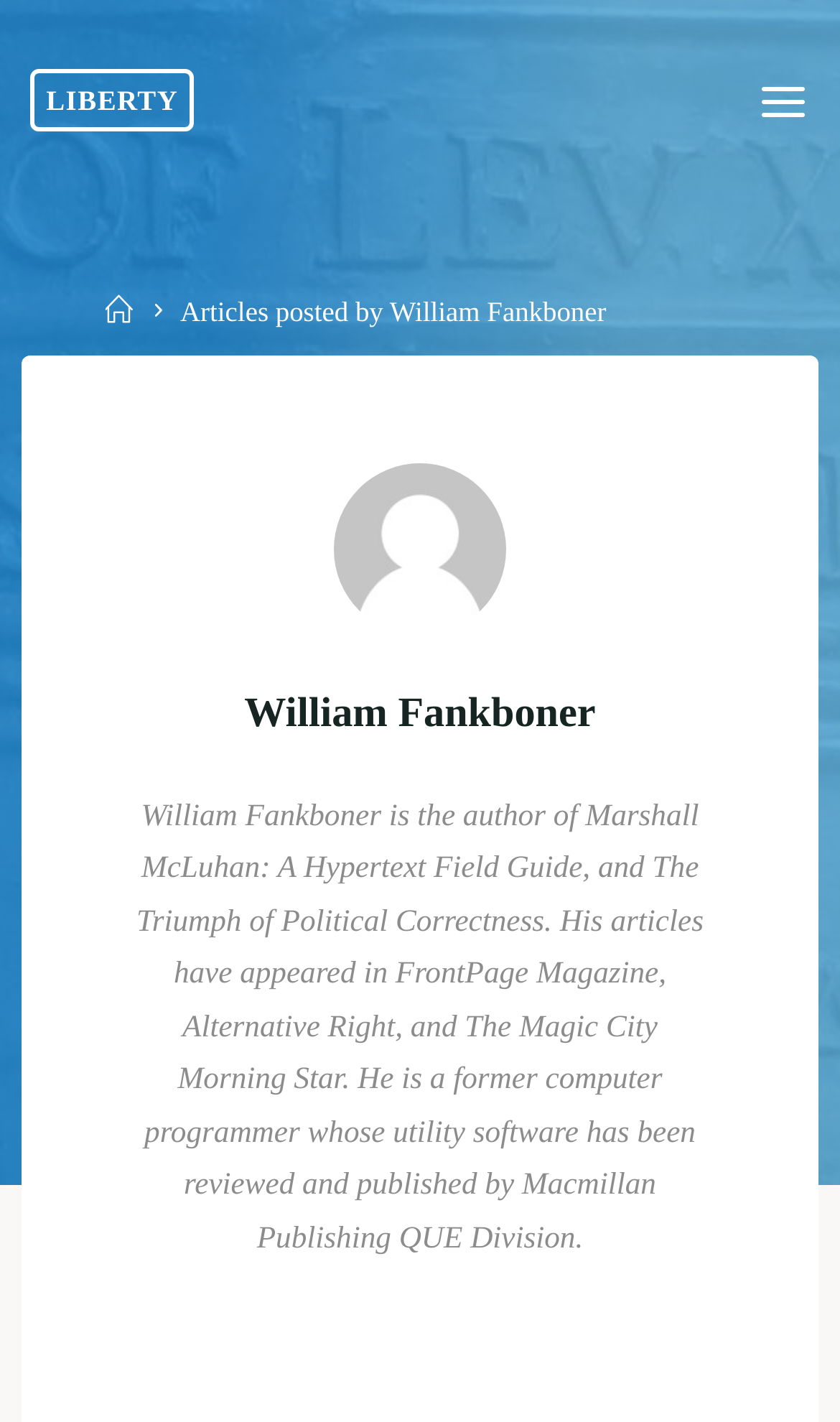What are the publications where William Fankboner's articles have appeared?
Carefully analyze the image and provide a detailed answer to the question.

The webpage states that 'His articles have appeared in FrontPage Magazine, Alternative Right, and The Magic City Morning Star' which lists the publications where his articles have been published.